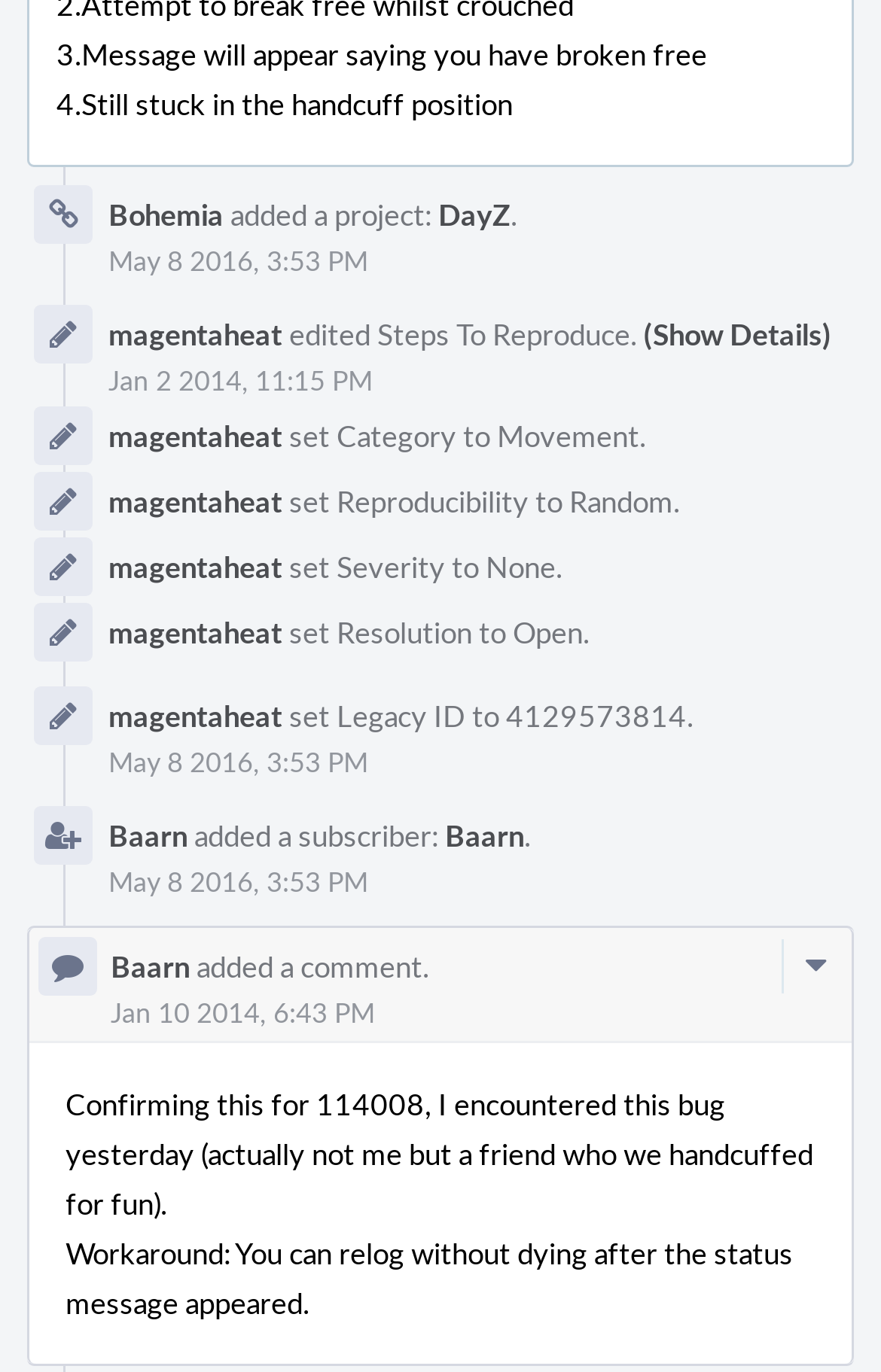Identify the bounding box coordinates of the element that should be clicked to fulfill this task: "View the project DayZ". The coordinates should be provided as four float numbers between 0 and 1, i.e., [left, top, right, bottom].

[0.497, 0.141, 0.579, 0.171]